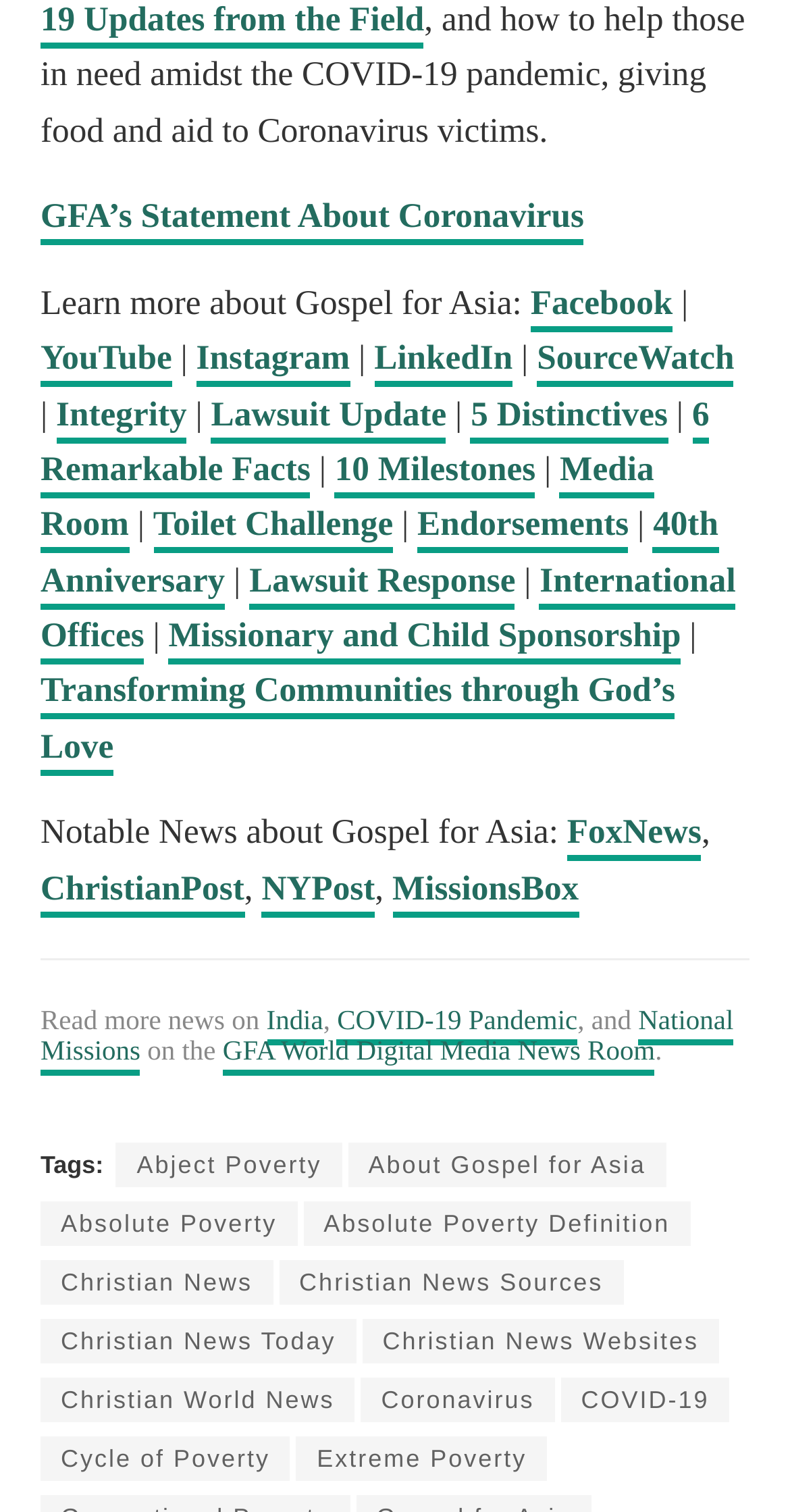Respond to the question below with a concise word or phrase:
What is Gospel for Asia's response to the COVID-19 pandemic?

Giving food and aid to Coronavirus victims